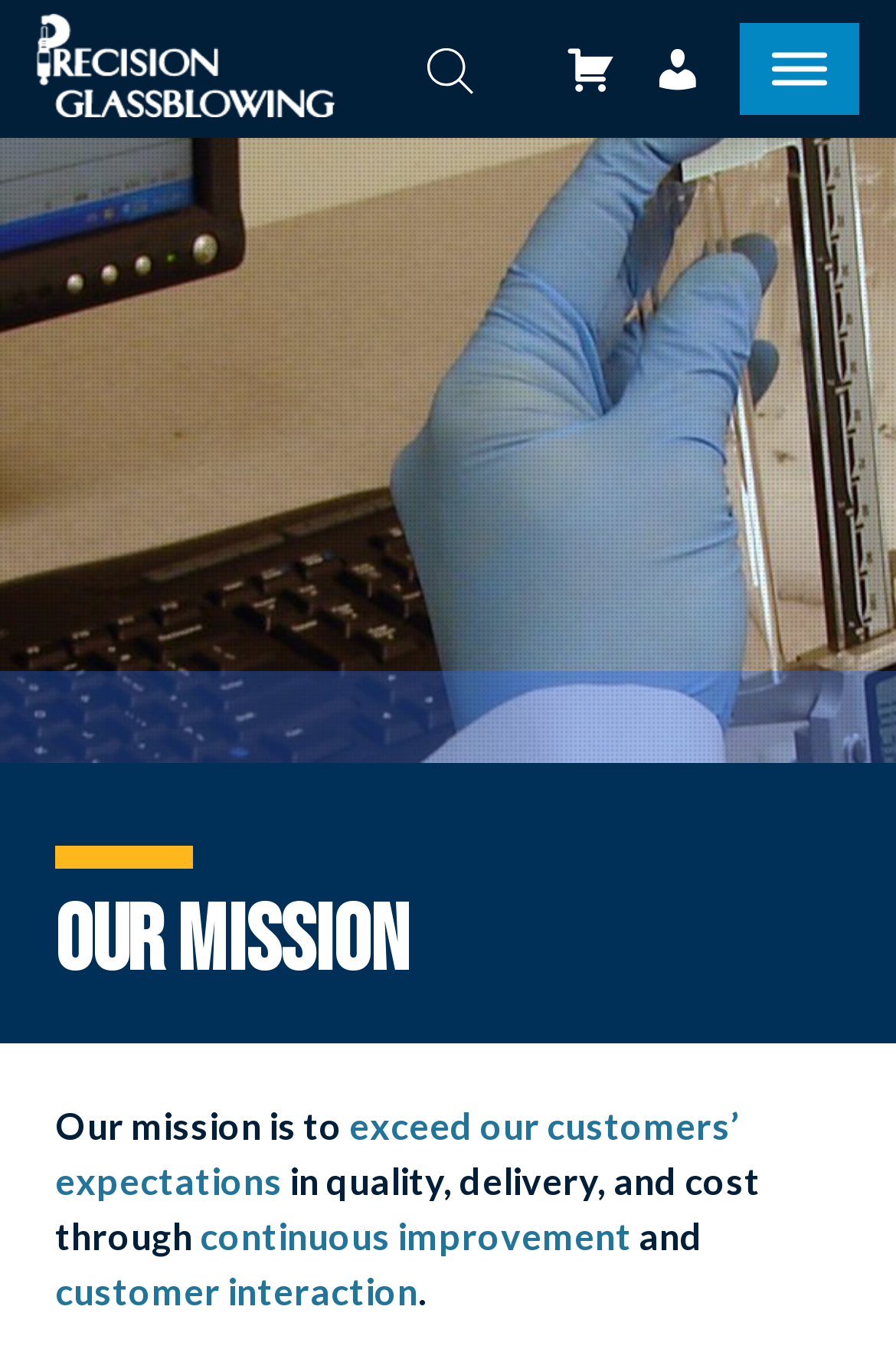Answer the question using only a single word or phrase: 
Is the menu expanded?

No